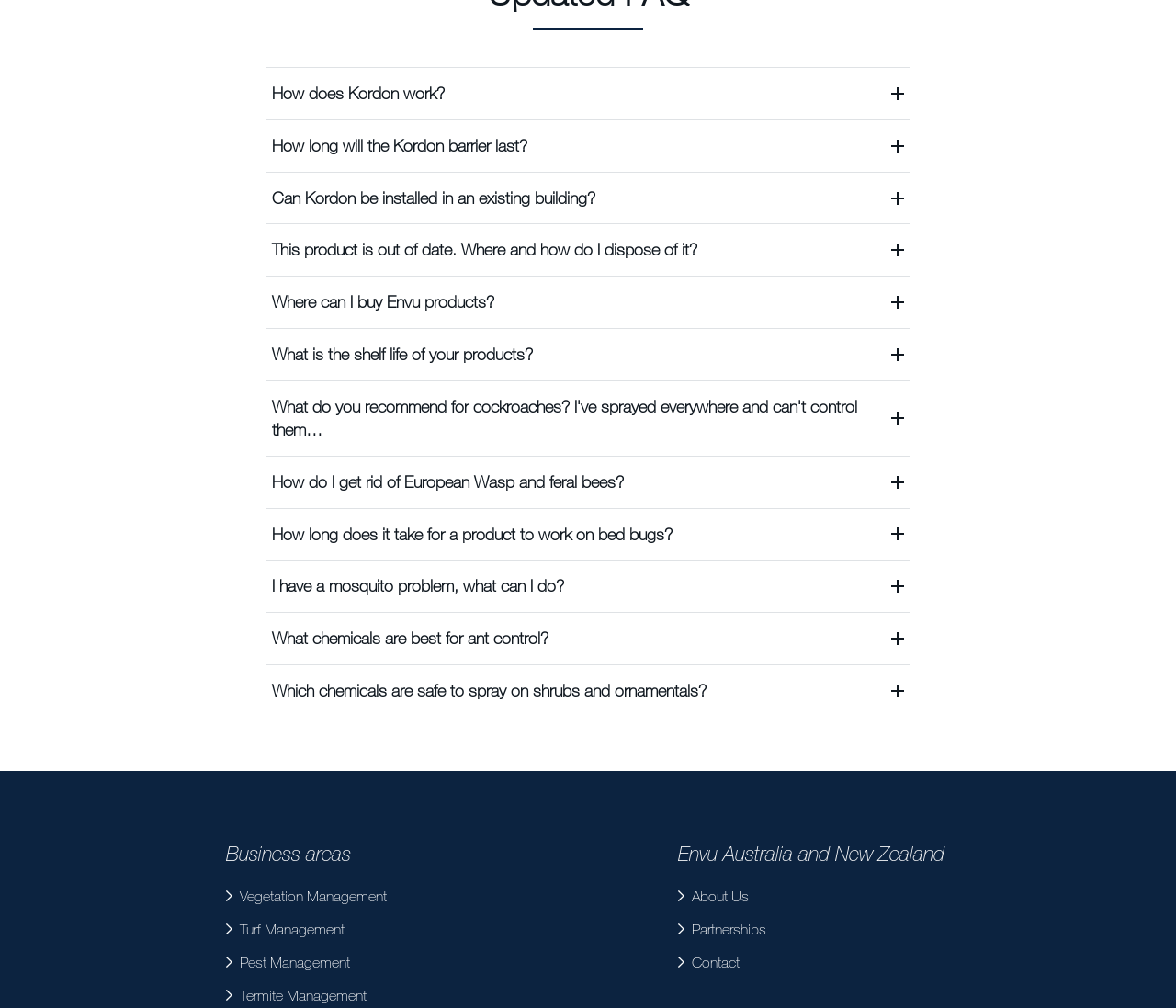Identify the bounding box for the UI element that is described as follows: "Contact".

[0.577, 0.942, 0.629, 0.967]